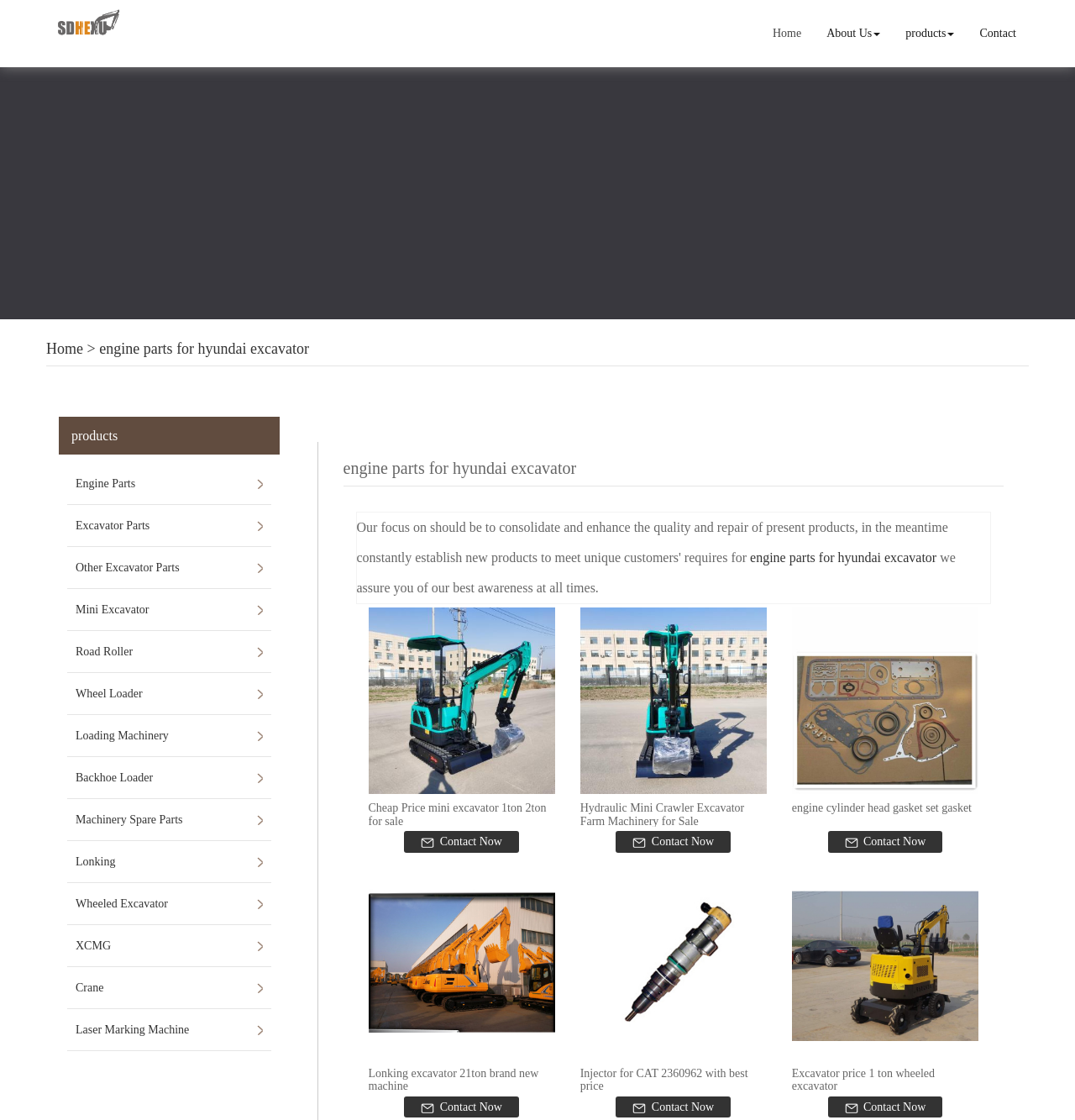Answer the following inquiry with a single word or phrase:
What types of machinery are available?

Excavator, Road Roller, Wheel Loader, etc.